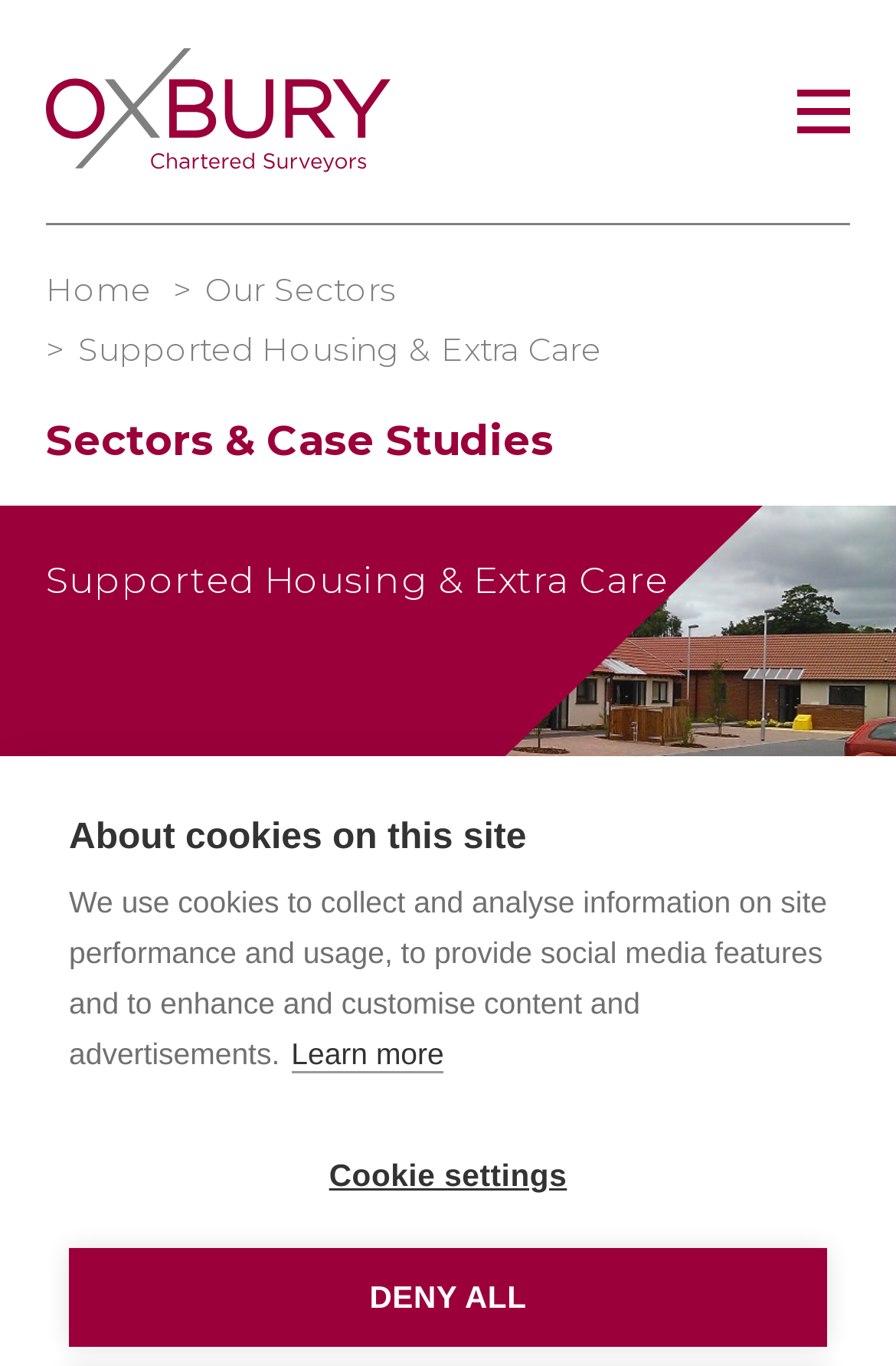What is the image above the heading 'Supported Housing & Extra Care'?
Based on the screenshot, answer the question with a single word or phrase.

WP 20150806 043